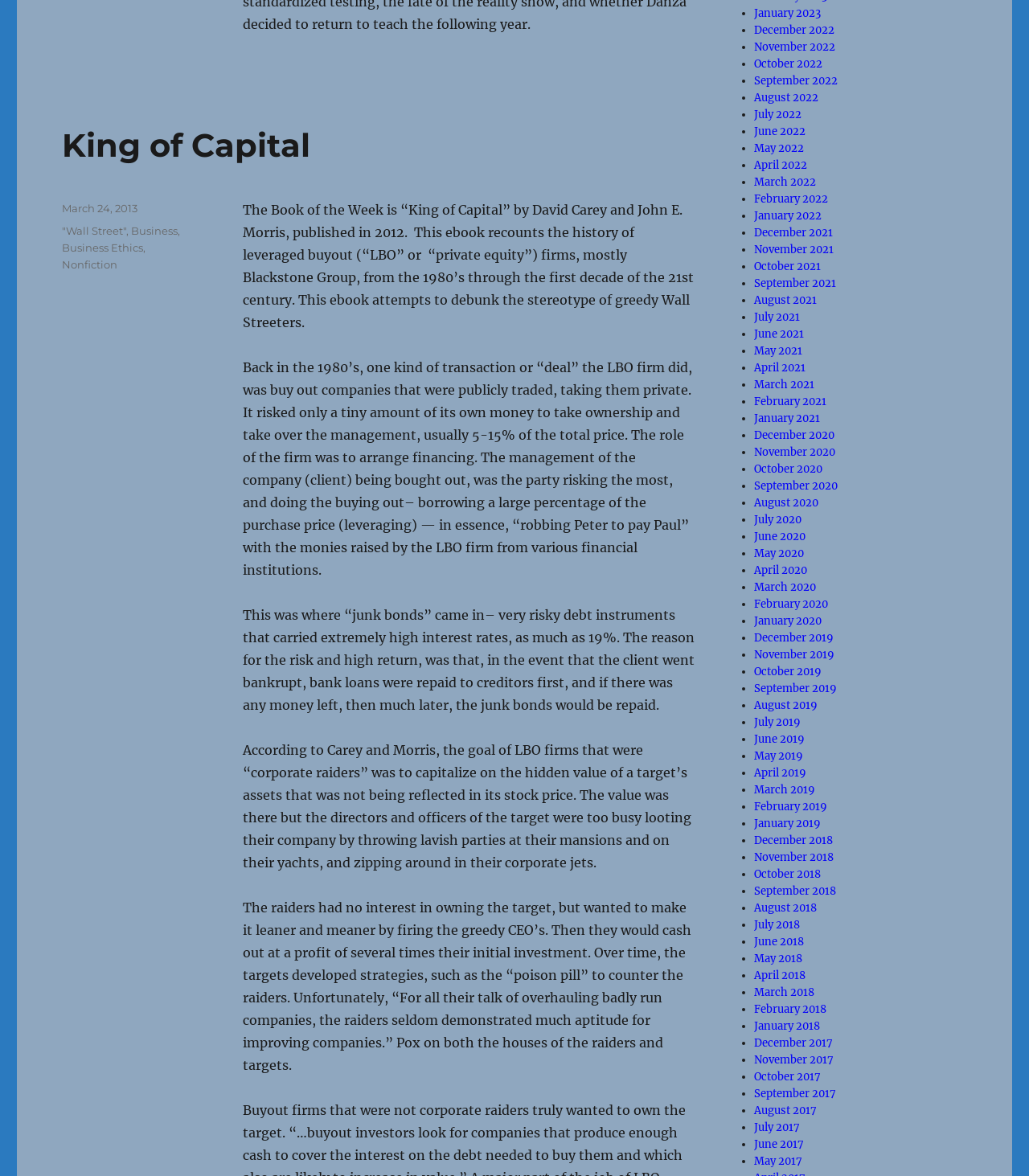Determine the bounding box coordinates for the area that needs to be clicked to fulfill this task: "Explore the Business Ethics category". The coordinates must be given as four float numbers between 0 and 1, i.e., [left, top, right, bottom].

[0.06, 0.205, 0.139, 0.216]